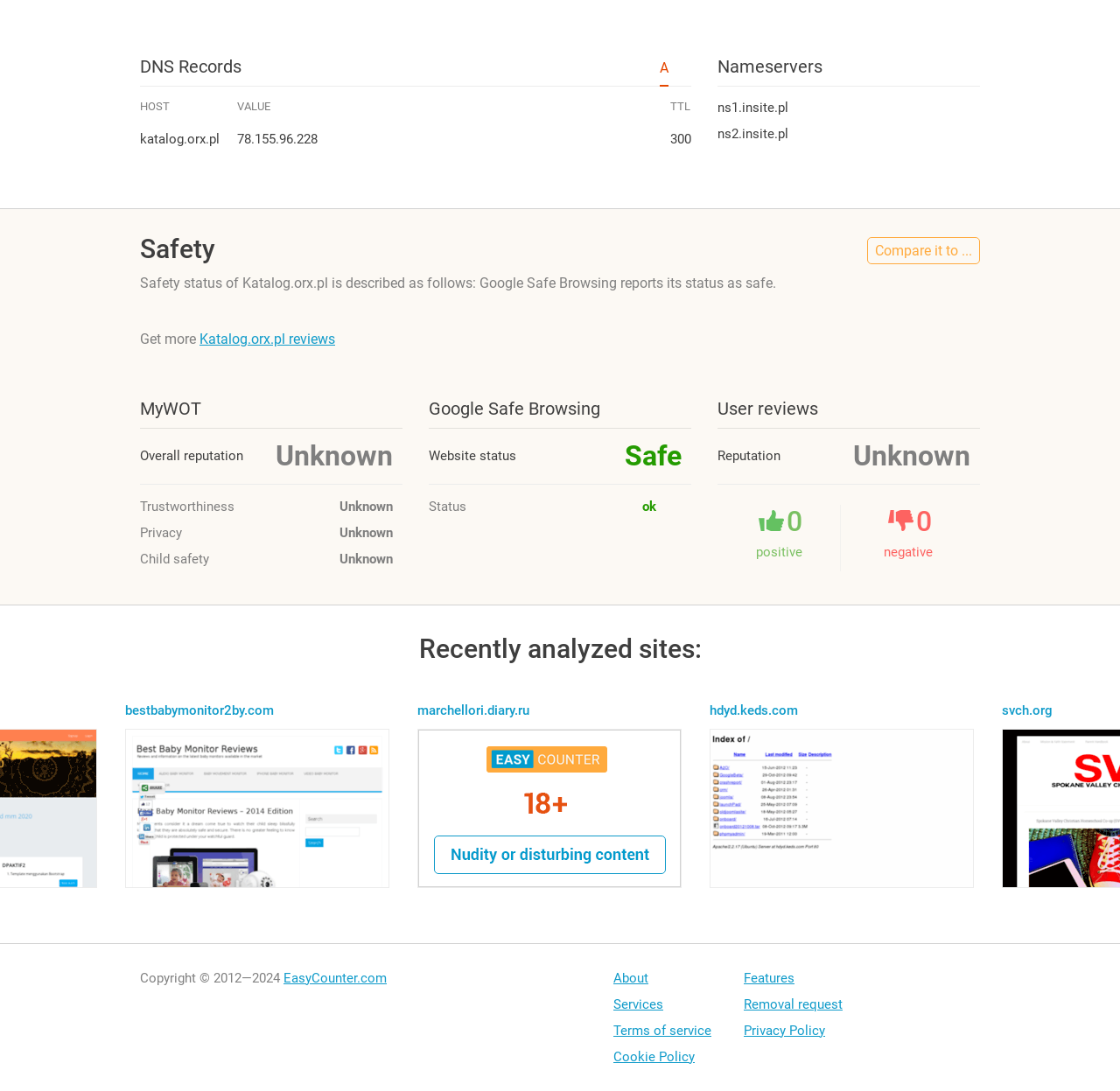Please determine the bounding box coordinates of the element to click in order to execute the following instruction: "Check the safety status of Katalog.orx.pl". The coordinates should be four float numbers between 0 and 1, specified as [left, top, right, bottom].

[0.125, 0.214, 0.192, 0.242]